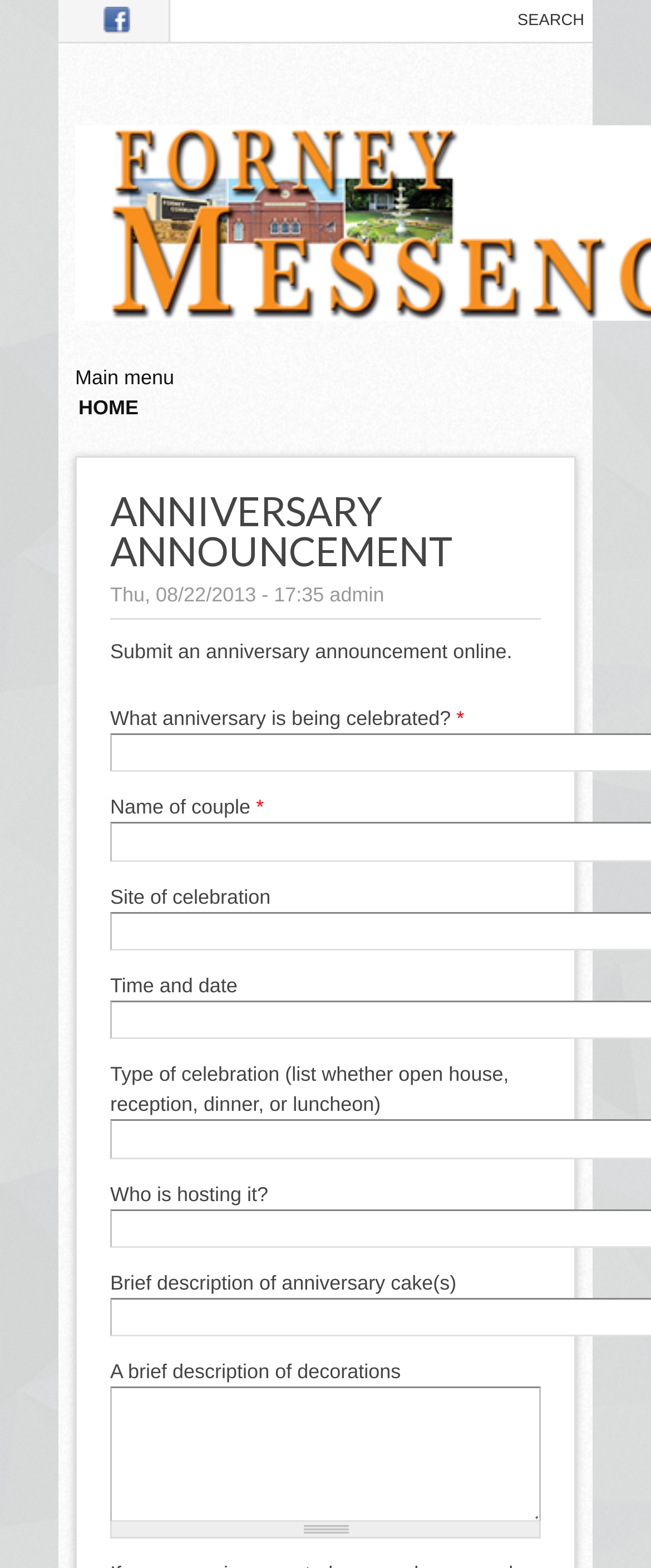Analyze the image and deliver a detailed answer to the question: How many fields are required to be filled in the submission form?

Upon examining the webpage, I noticed that there are two fields marked as 'This field is required.' which are 'What anniversary is being celebrated?' and 'Name of couple'. This suggests that at least two fields are required to be filled in the submission form.